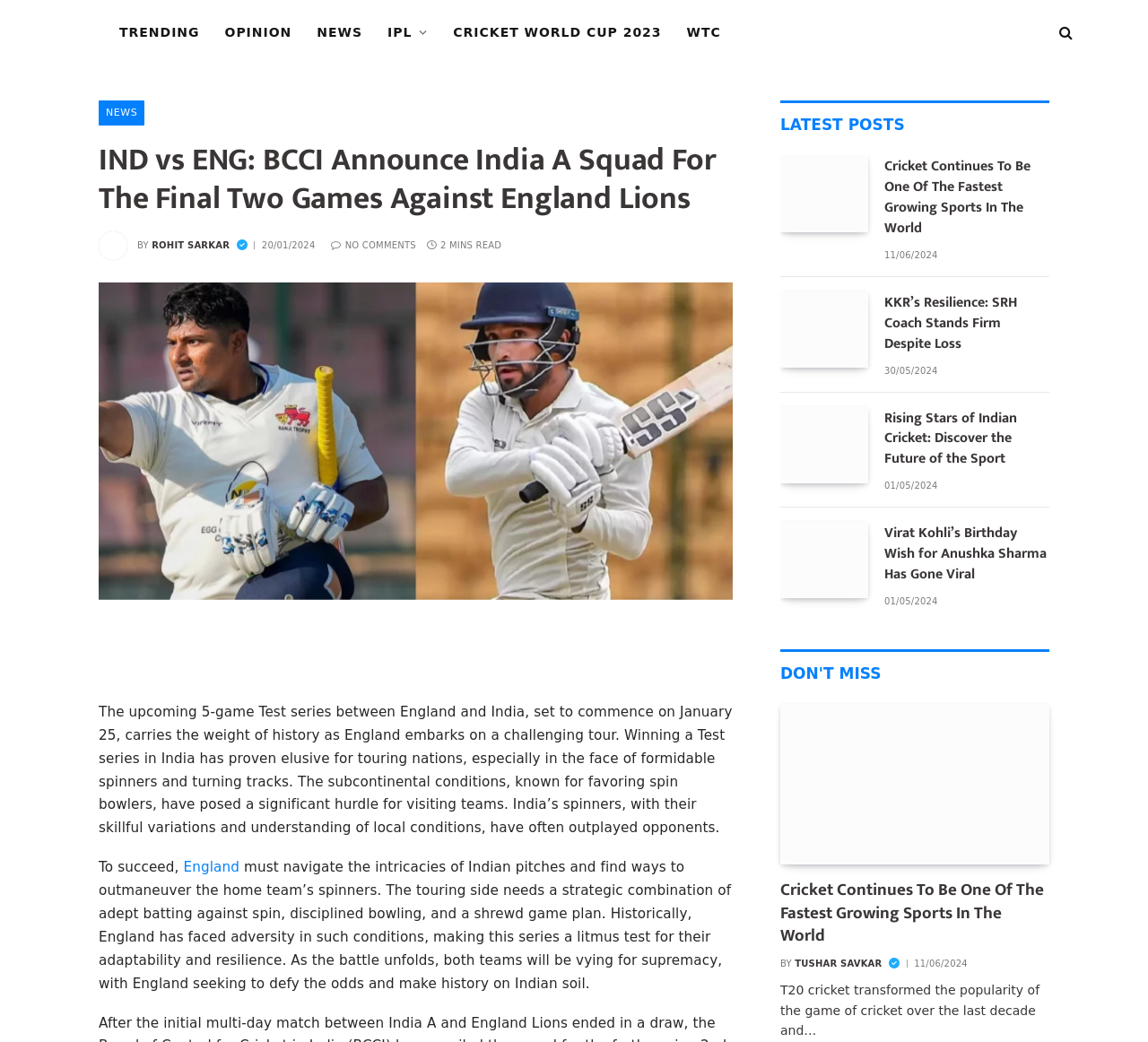What is the main challenge for England in playing cricket in India?
Based on the image, answer the question in a detailed manner.

According to the article, the main challenge for England in playing cricket in India is the spin bowlers, as the subcontinental conditions favor spin bowlers and England has historically struggled against them.